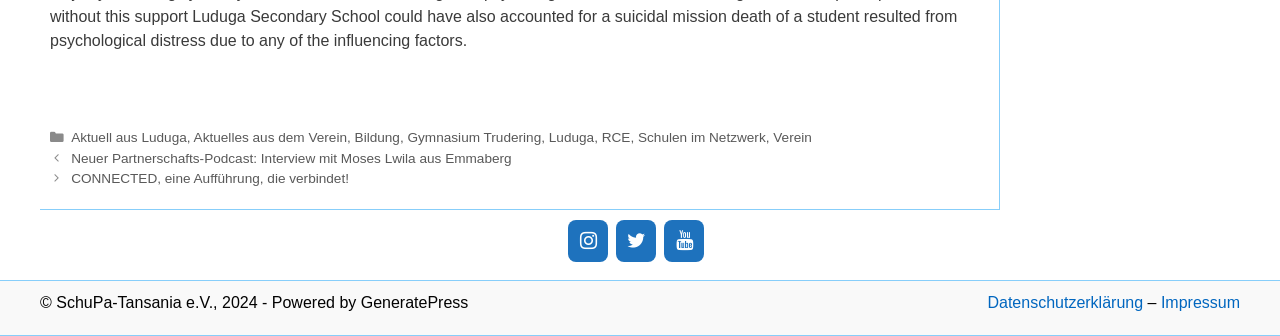What is the copyright information at the bottom of the page?
Please use the visual content to give a single word or phrase answer.

© SchuPa-Tansania e.V., 2024